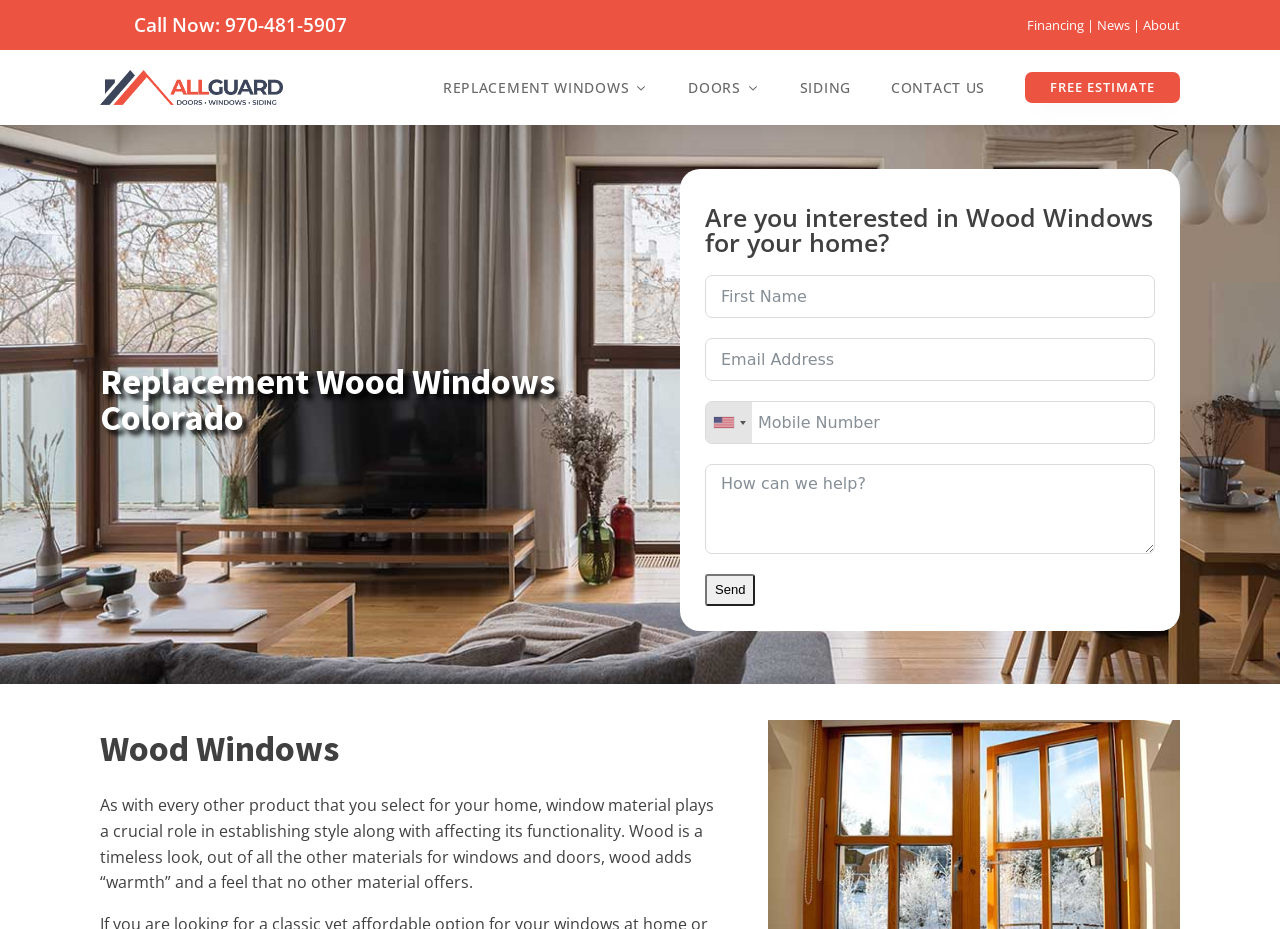Identify the bounding box coordinates of the clickable section necessary to follow the following instruction: "Get financing options". The coordinates should be presented as four float numbers from 0 to 1, i.e., [left, top, right, bottom].

[0.802, 0.017, 0.847, 0.036]